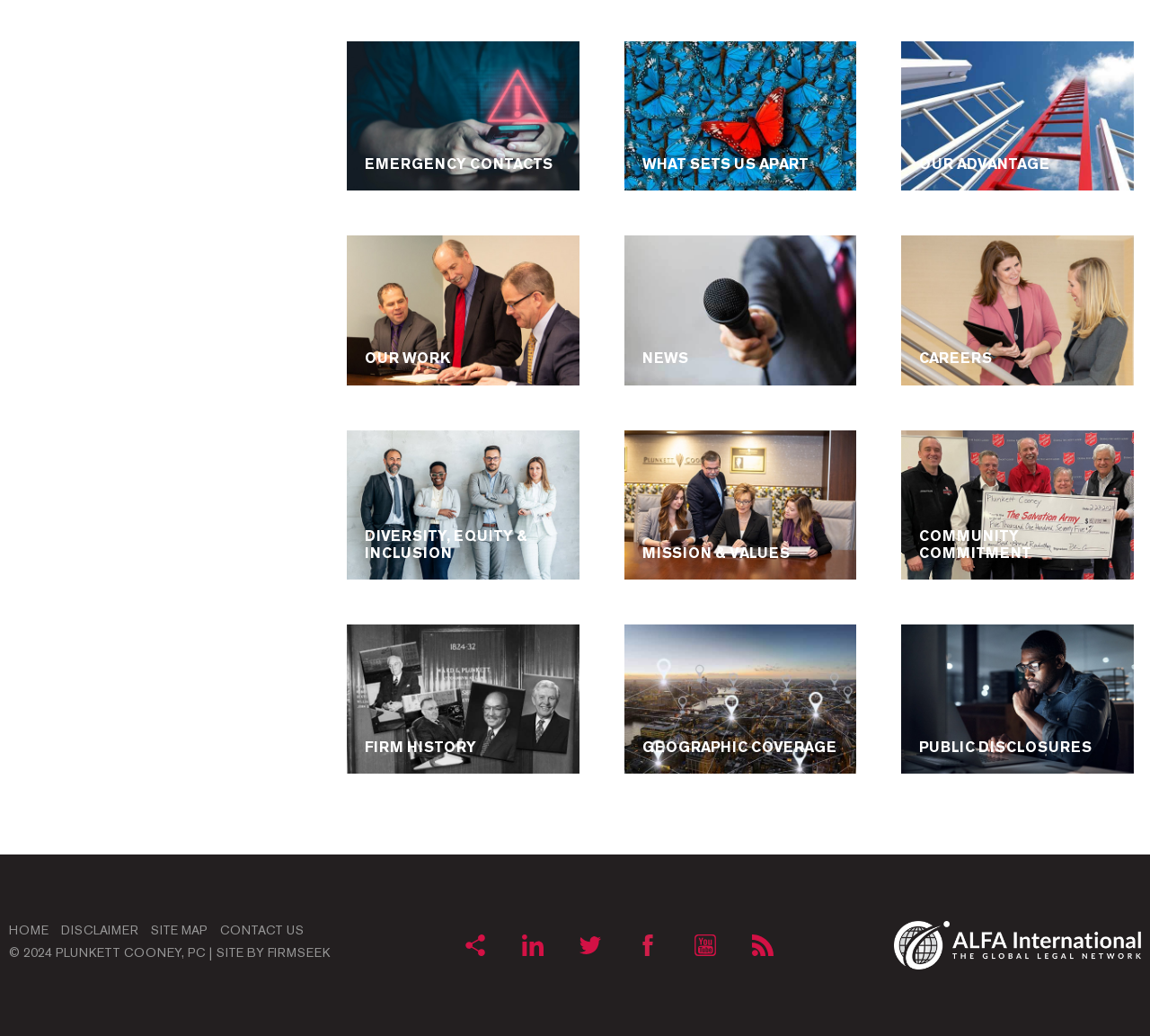Find the bounding box coordinates of the UI element according to this description: "Mission & Values".

[0.543, 0.415, 0.745, 0.559]